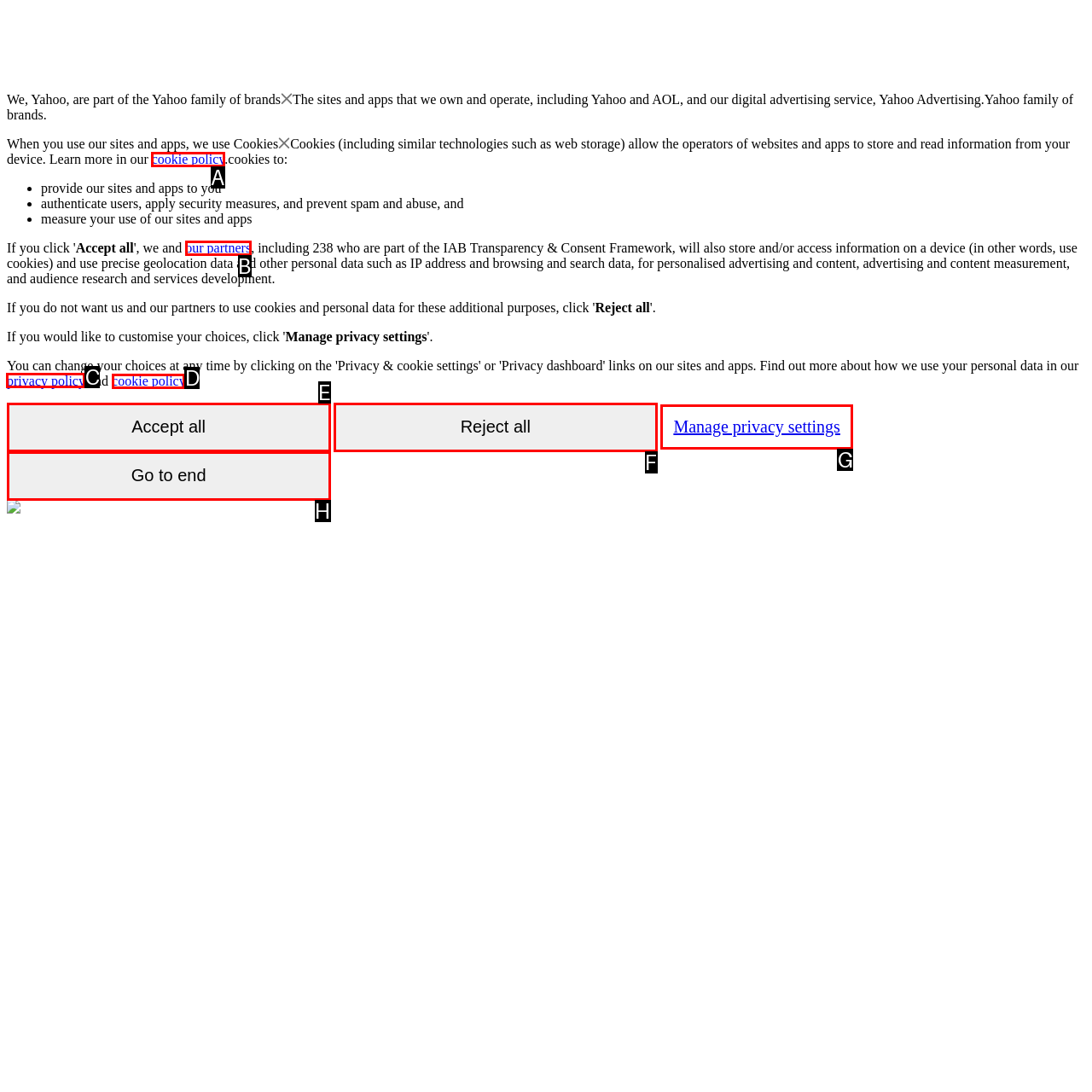Point out the correct UI element to click to carry out this instruction: Go to the 'privacy policy'
Answer with the letter of the chosen option from the provided choices directly.

C